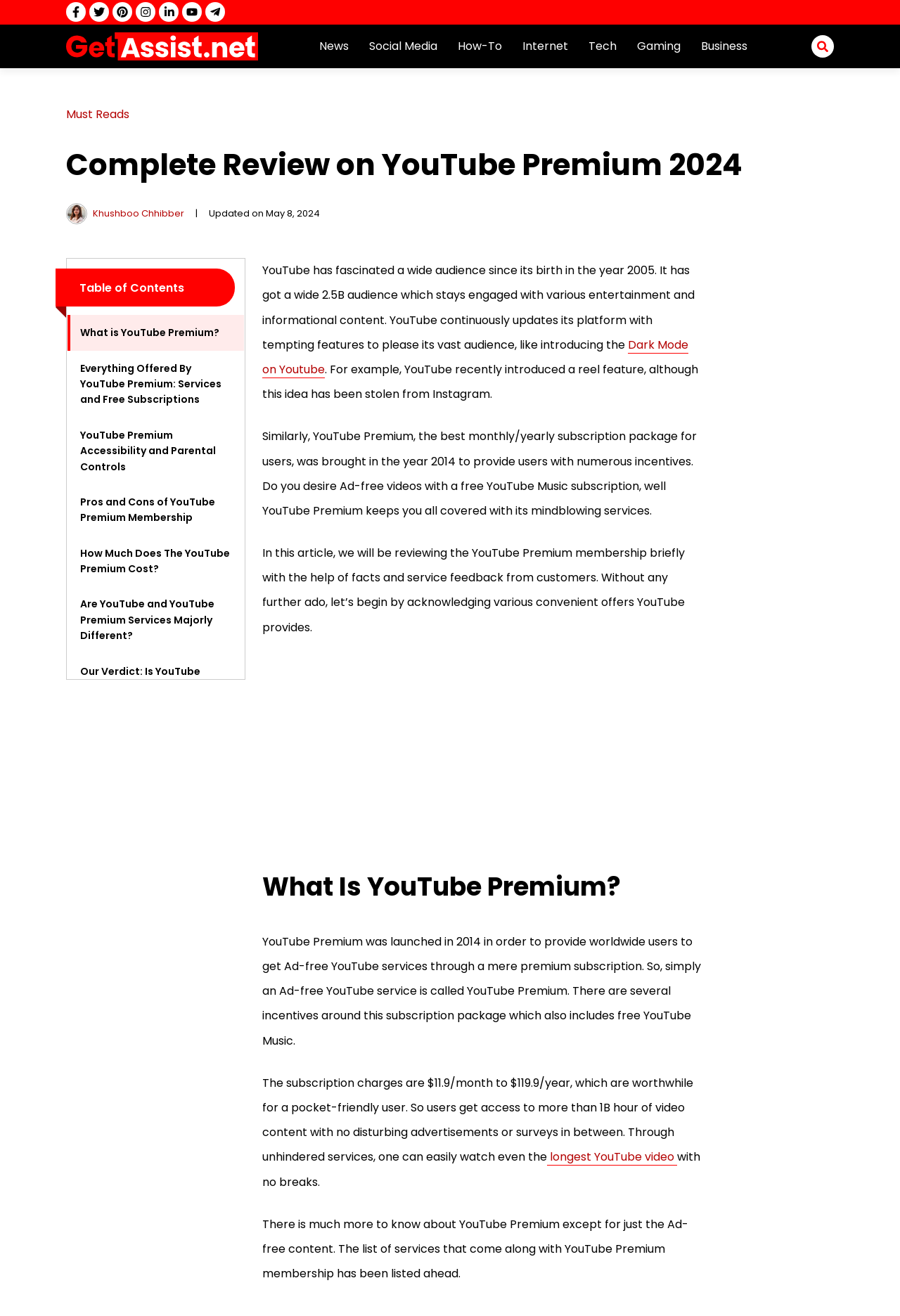Please locate the bounding box coordinates of the element that needs to be clicked to achieve the following instruction: "Click on the Facebook link". The coordinates should be four float numbers between 0 and 1, i.e., [left, top, right, bottom].

[0.073, 0.002, 0.095, 0.017]